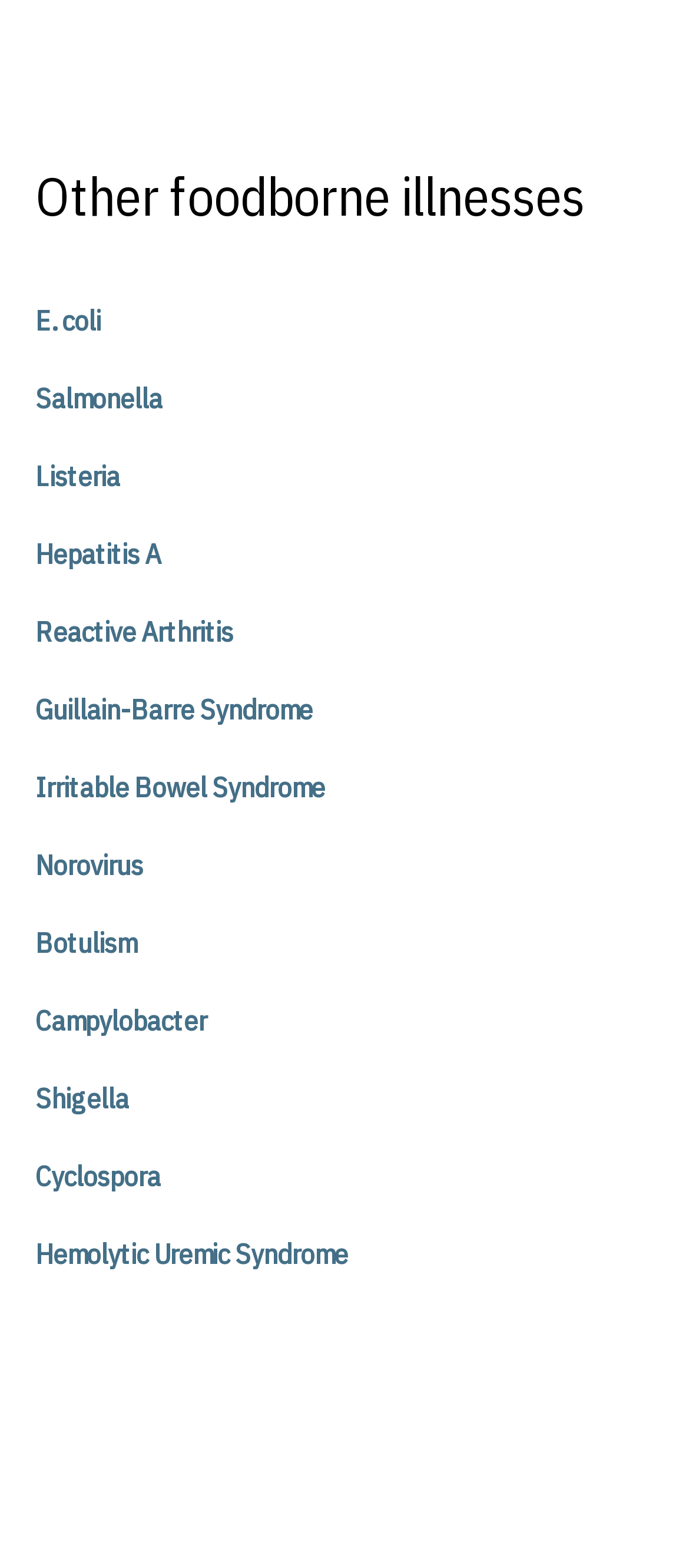Identify the bounding box of the HTML element described here: "Hemolytic Uremic Syndrome". Provide the coordinates as four float numbers between 0 and 1: [left, top, right, bottom].

[0.051, 0.786, 0.949, 0.813]